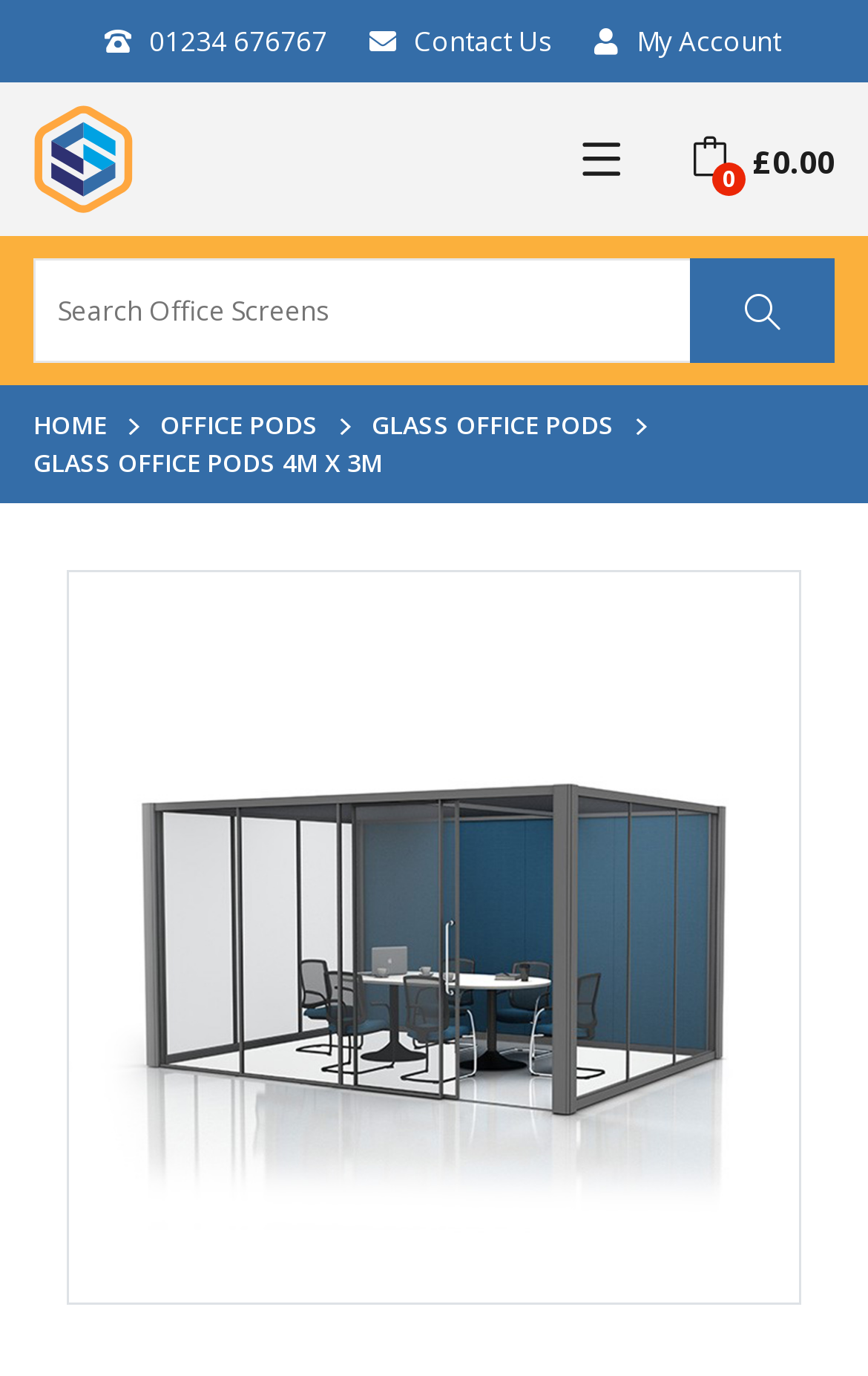Generate a thorough caption detailing the webpage content.

The webpage is about Glass Office Meeting Pods, specifically showcasing a 4M x 3M model. At the top, there is a header section with three links: a phone number, "Contact Us", and "My Account". Below the header, there is a prominent link to "Office Screens UK" accompanied by a small image. 

On the right side of the page, there is a shopping cart icon with a price of £0.00. Next to it, there is a search bar with a placeholder text "Search Office Screens" and a search button with a magnifying glass icon.

The main navigation menu is located below the search bar, featuring four links: "HOME", "OFFICE PODS", "GLASS OFFICE PODS", and others. 

The main content area is dominated by a large image of a 4x3m Glass Office Meeting Pod with Office Furniture, which is also a clickable link. Above the image, there is a brief description of the product, "GLASS OFFICE PODS 4M X 3M".